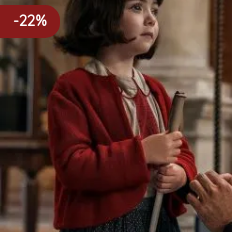Is the image promoting a discount? From the image, respond with a single word or brief phrase.

Yes